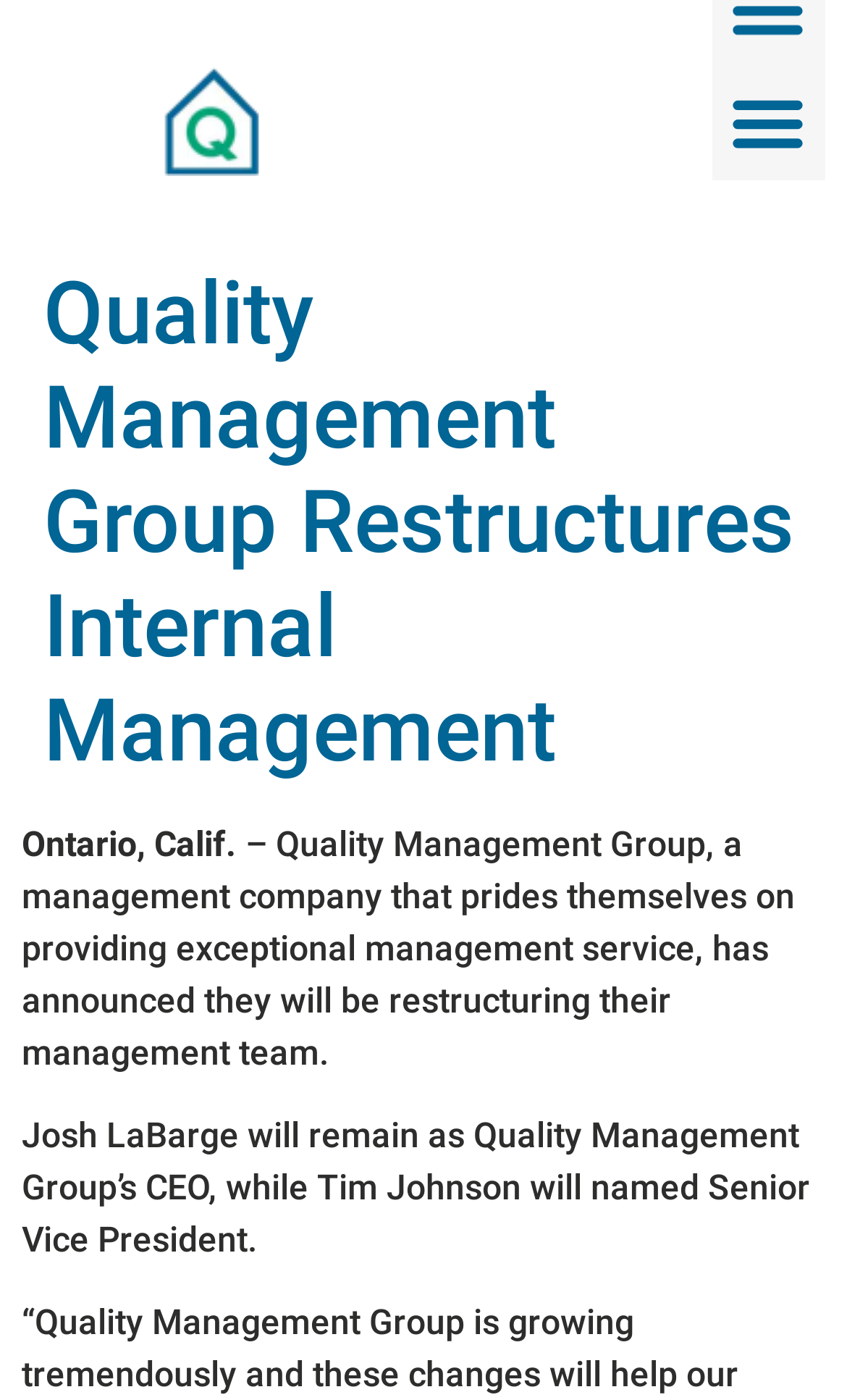Please specify the bounding box coordinates in the format (top-left x, top-left y, bottom-right x, bottom-right y), with values ranging from 0 to 1. Identify the bounding box for the UI component described as follows: Menu

[0.84, 0.047, 0.974, 0.128]